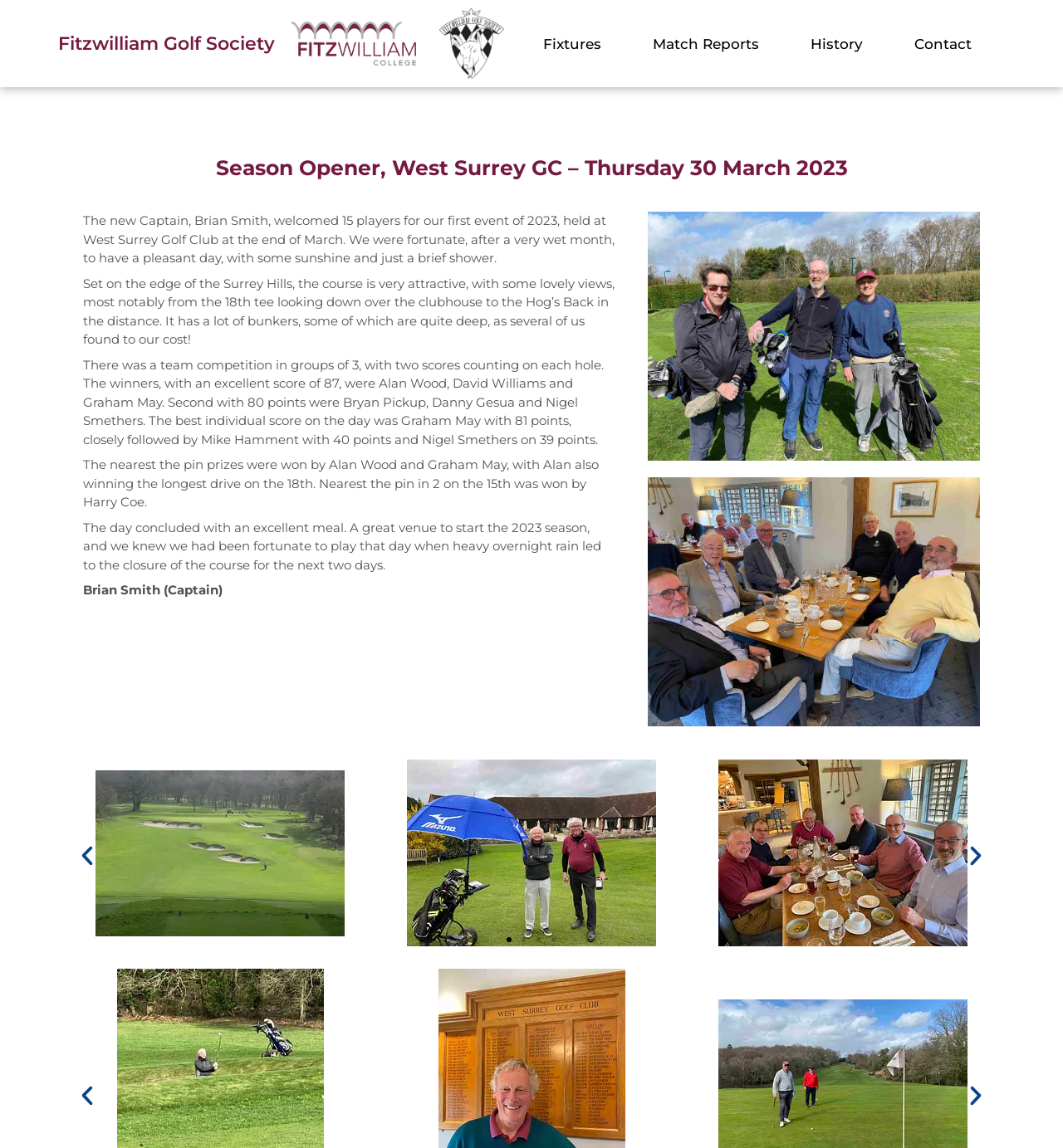Please identify the bounding box coordinates of the element's region that I should click in order to complete the following instruction: "Read the article". The bounding box coordinates consist of four float numbers between 0 and 1, i.e., [left, top, right, bottom].

None